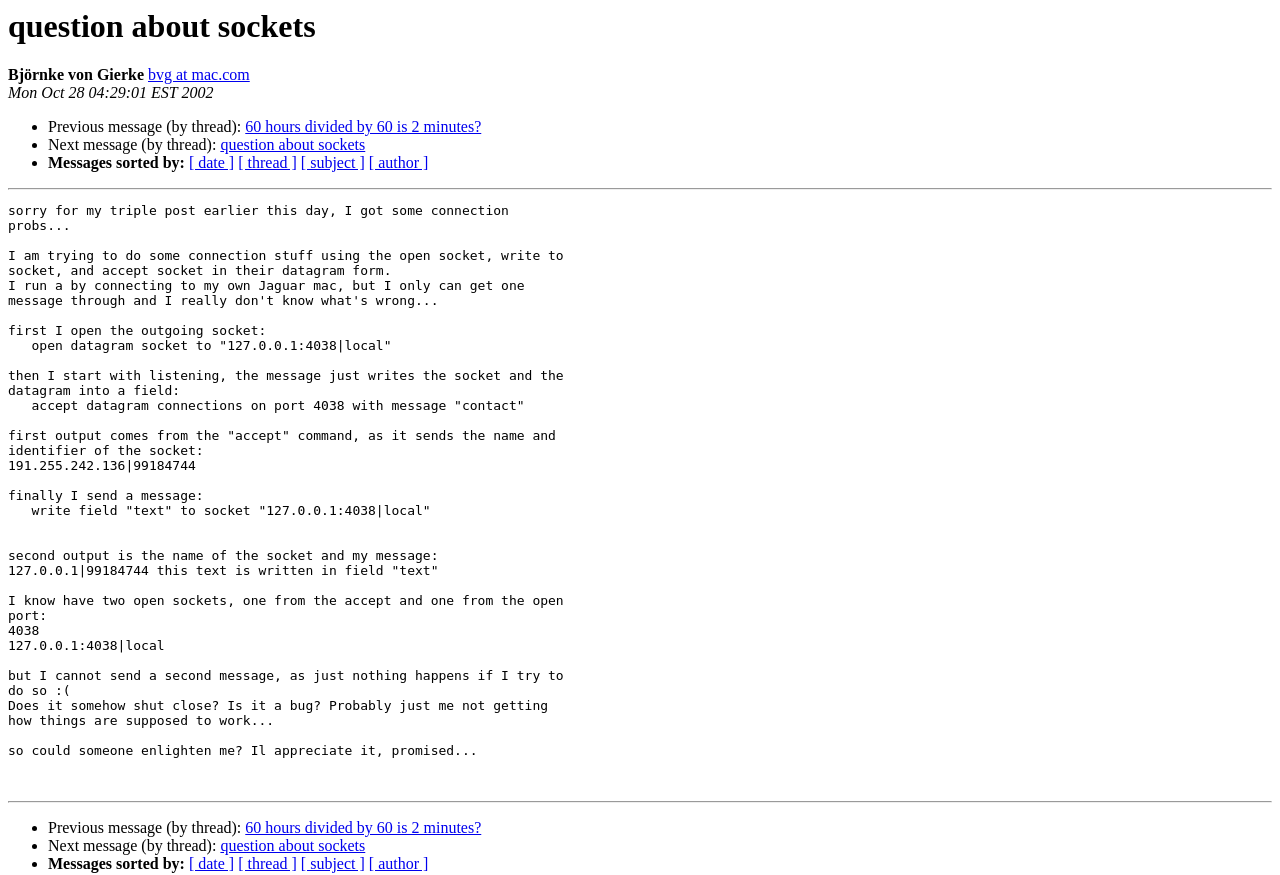How many open sockets are there?
Please elaborate on the answer to the question with detailed information.

The number of open sockets can be inferred from the text in the main content section of the webpage. According to the text, there are two open sockets, one from the 'accept' command and one from the 'open' command, which are listed as '4038' and '127.0.0.1:4038|local'.